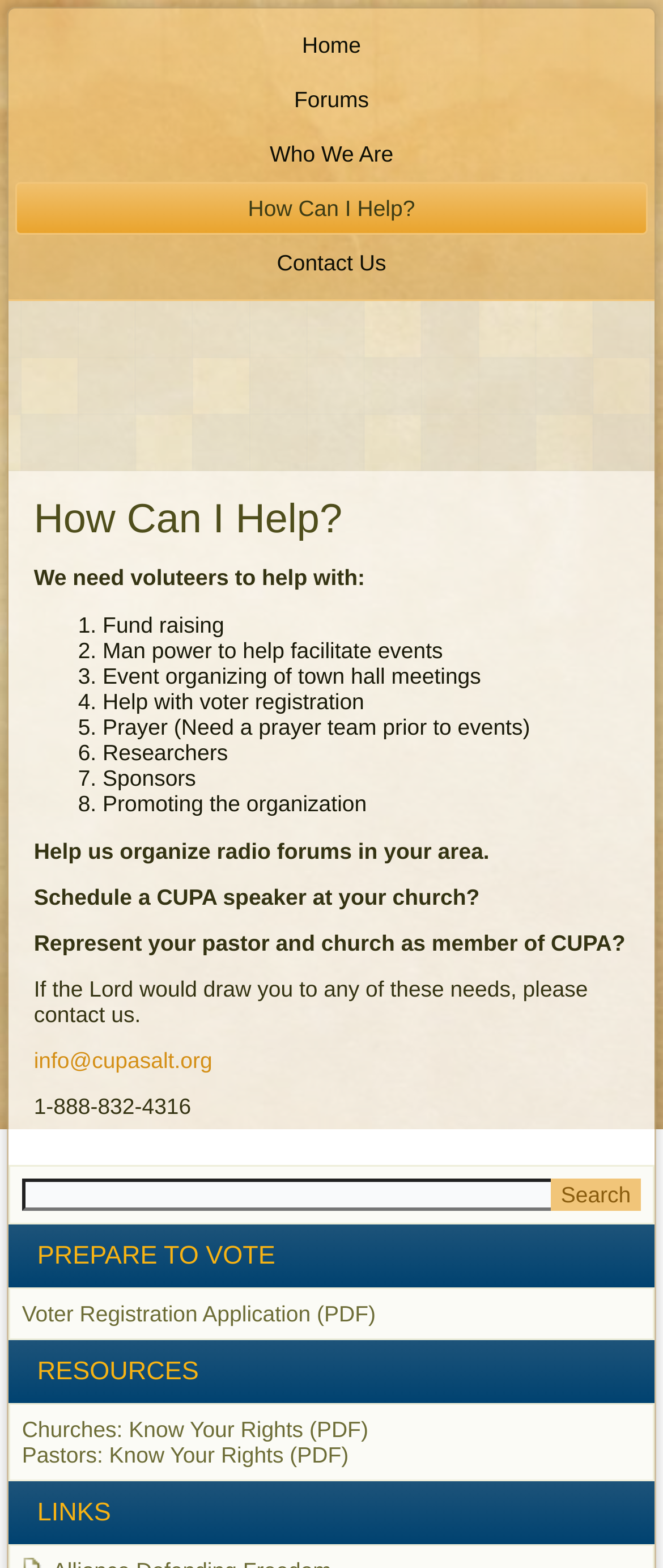Determine the bounding box coordinates (top-left x, top-left y, bottom-right x, bottom-right y) of the UI element described in the following text: Contact Us

[0.023, 0.151, 0.977, 0.184]